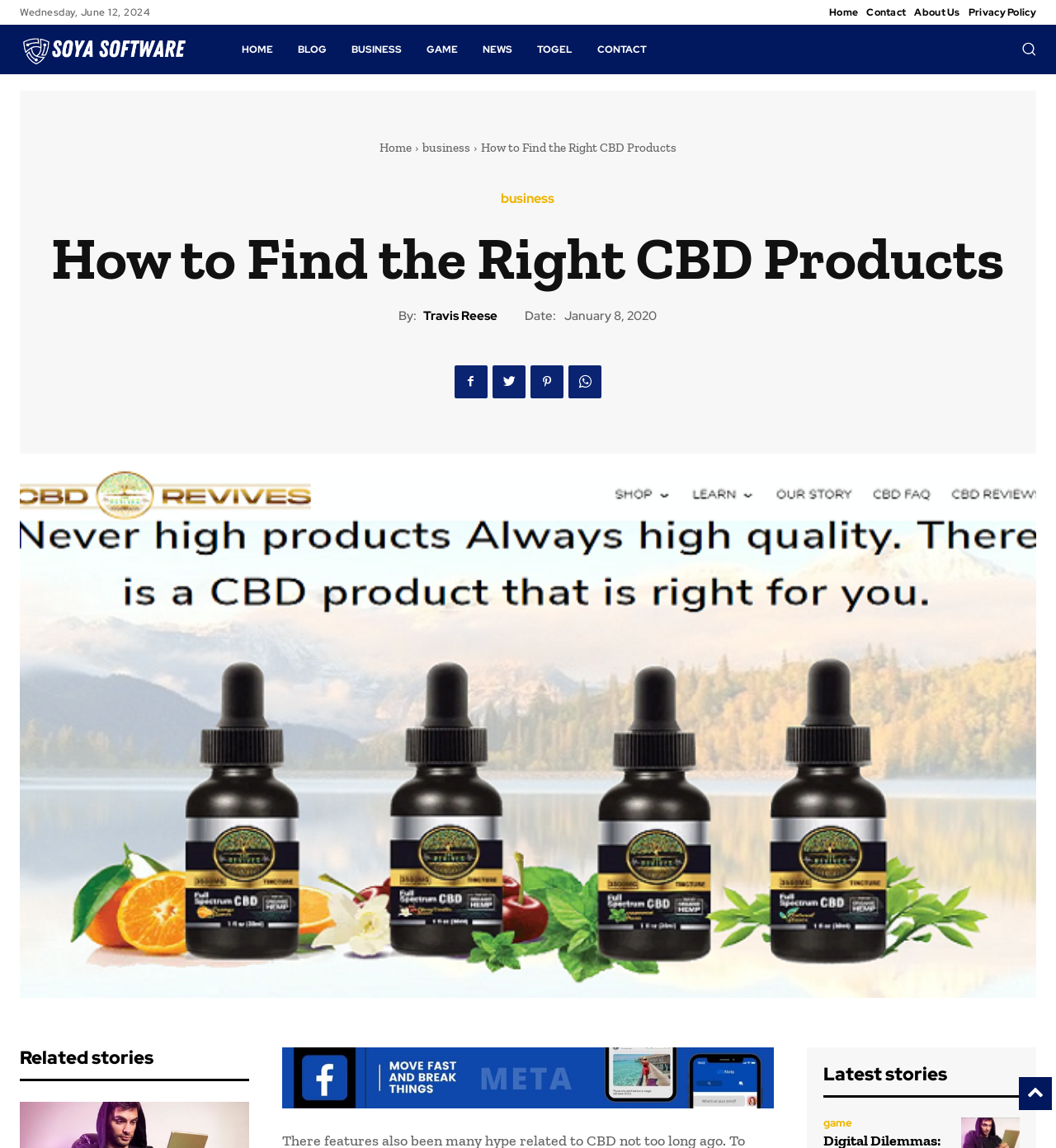What is the title of the article?
Look at the screenshot and provide an in-depth answer.

I found the title of the article by looking at the main heading, which is located at the top of the page. The title is specified as 'How to Find the Right CBD Products'.